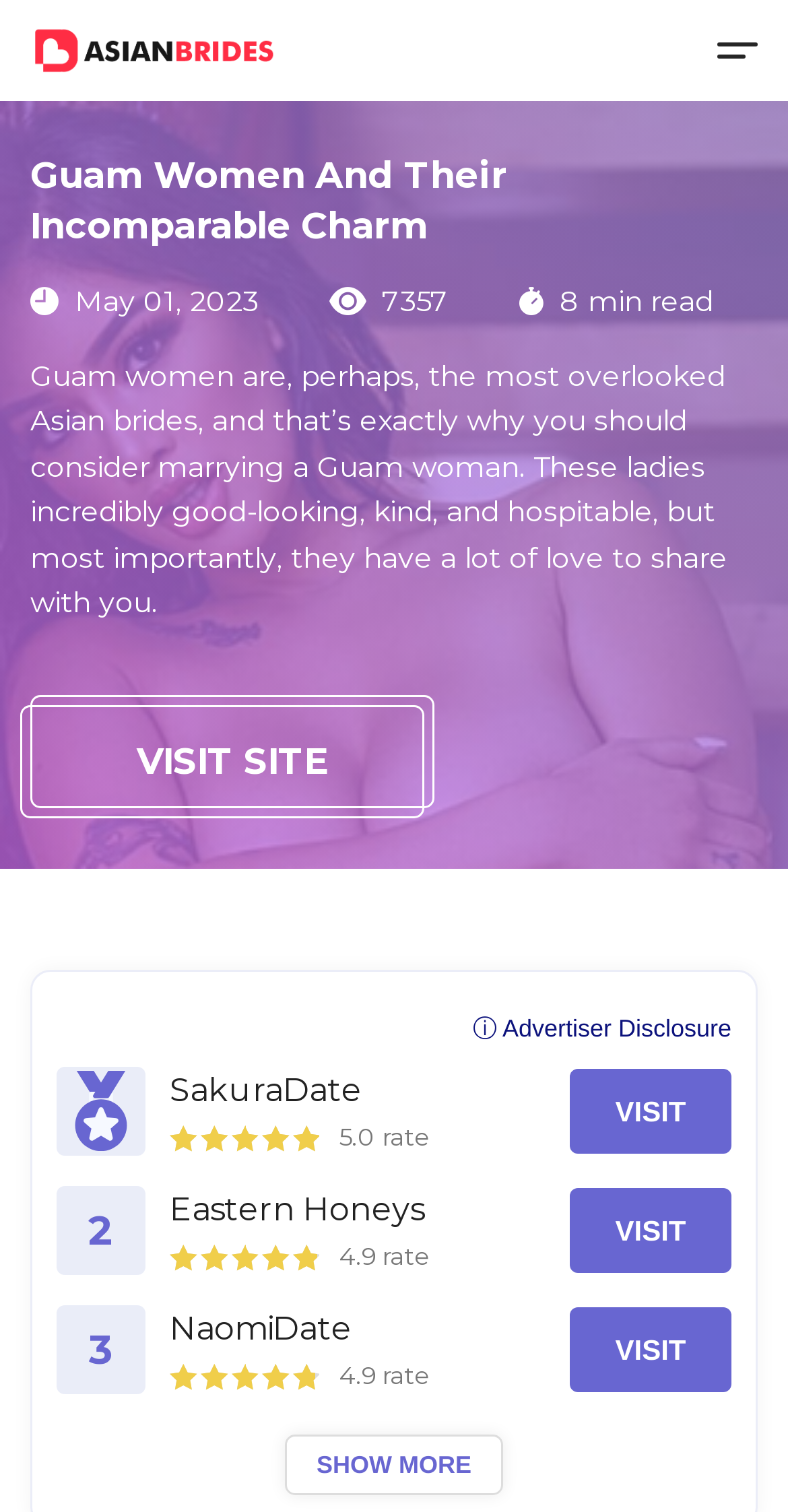Give the bounding box coordinates for this UI element: "ⓘ Advertiser Disclosure". The coordinates should be four float numbers between 0 and 1, arranged as [left, top, right, bottom].

[0.6, 0.67, 0.928, 0.691]